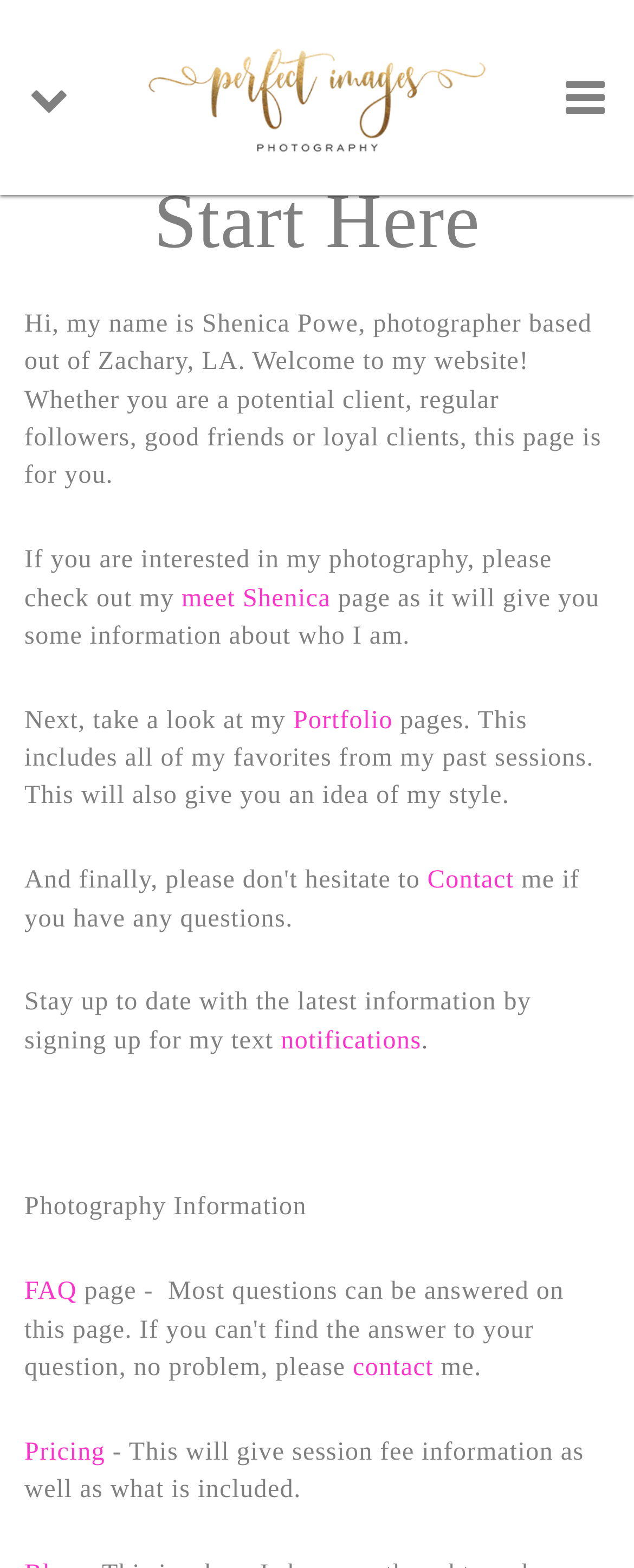Give a detailed account of the webpage, highlighting key information.

The webpage is titled "Perfect Images Photography" and features a prominent link with the same name at the top, accompanied by an image with the same title. Below this, there is a brief introduction to the photographer, Shenica Powe, who is based in Zachary, LA. 

The introduction is followed by a series of sections, each with a clear heading or link. The first section invites visitors to check out the "meet Shenica" page, which provides information about the photographer. 

Next, there is a section that encourages visitors to explore the "Portfolio" pages, which showcase the photographer's favorite works from past sessions, giving an idea of their style. 

Further down, there is a "Contact" link, allowing visitors to reach out to the photographer with any questions. 

The page also features a section that invites visitors to stay up to date with the latest information by signing up for text notifications. 

Below this, there is a section titled "Photography Information", which includes links to "FAQ", "contact", and "Pricing" pages. The "Pricing" page provides information on session fees and what is included.